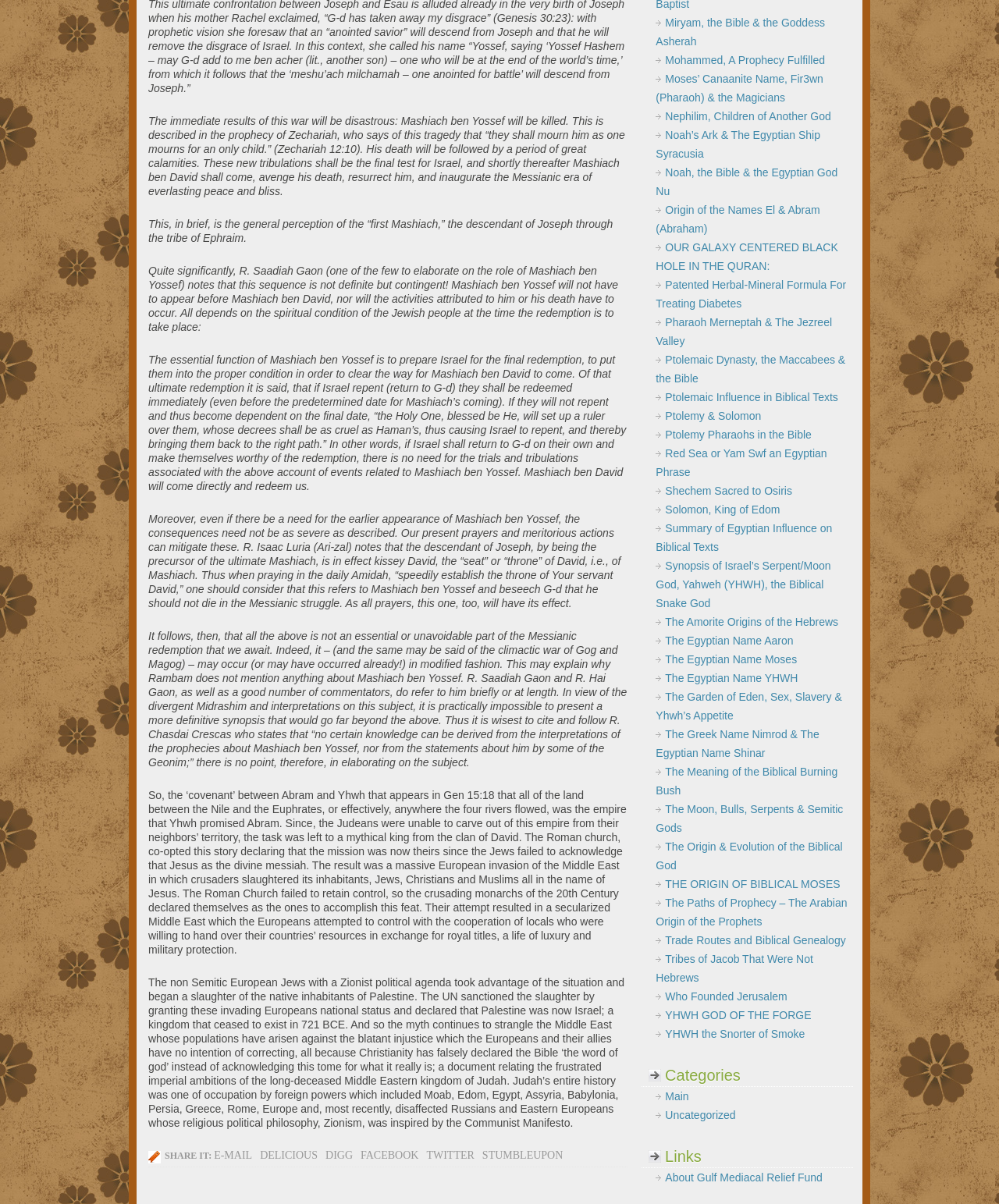Find the bounding box coordinates of the area to click in order to follow the instruction: "Go to the contact page".

None